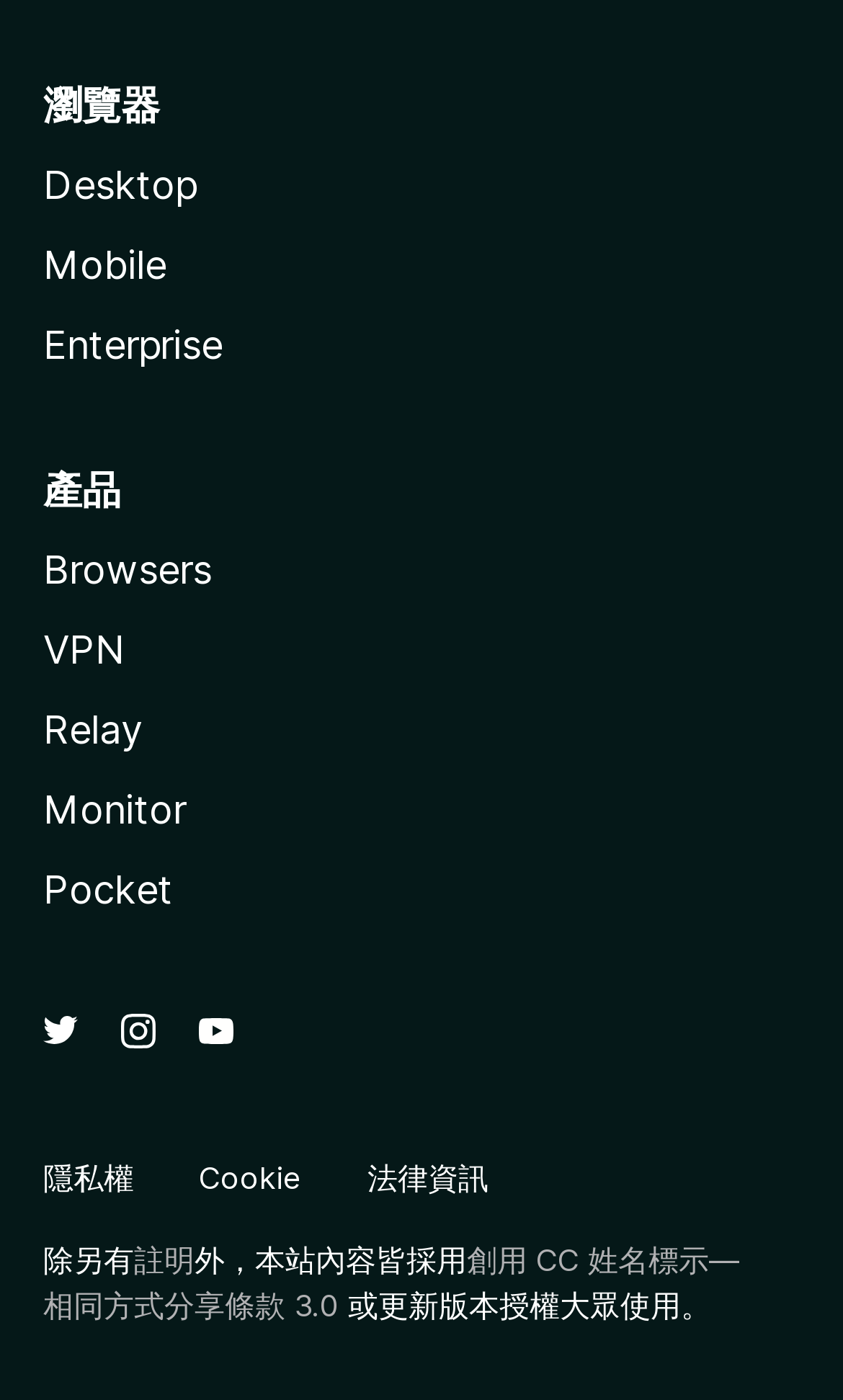Please identify the bounding box coordinates of the element on the webpage that should be clicked to follow this instruction: "Check the 'International' news". The bounding box coordinates should be given as four float numbers between 0 and 1, formatted as [left, top, right, bottom].

None